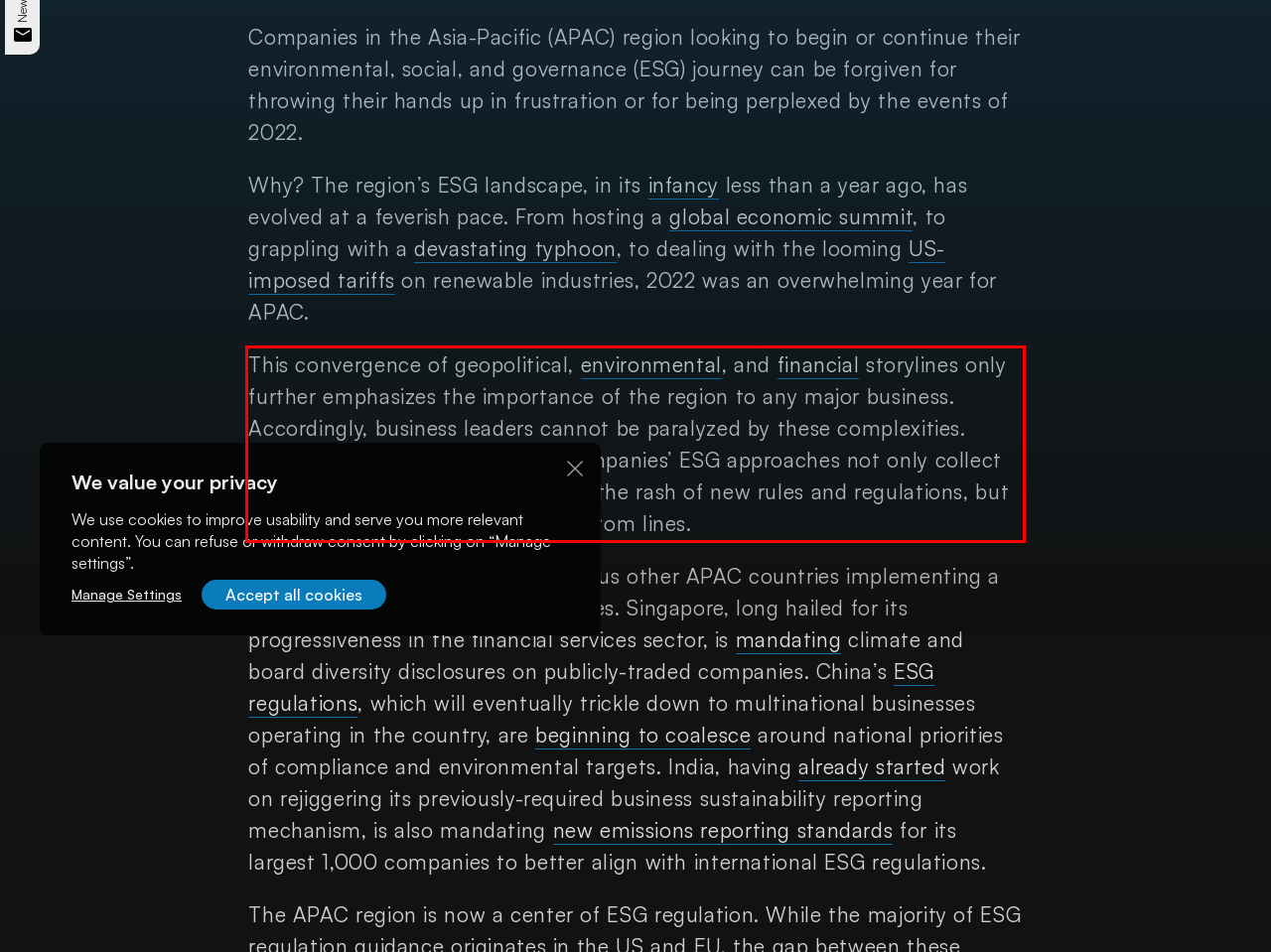Please take the screenshot of the webpage, find the red bounding box, and generate the text content that is within this red bounding box.

This convergence of geopolitical, environmental, and financial storylines only further emphasizes the importance of the region to any major business. Accordingly, business leaders cannot be paralyzed by these complexities. Instead, they must ensure their companies’ ESG approaches not only collect the necessary data to comply with the rash of new rules and regulations, but uses that data to improve their bottom lines.